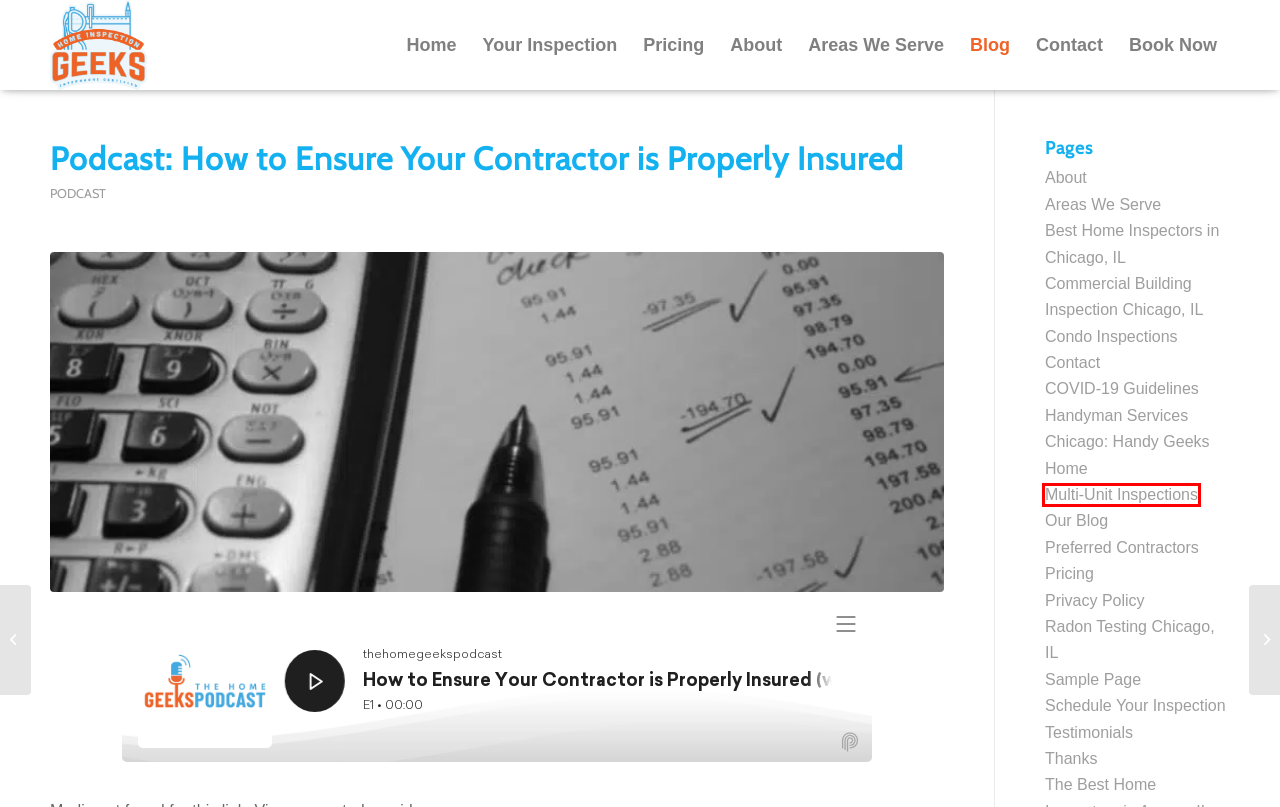You have a screenshot of a webpage, and a red bounding box highlights an element. Select the webpage description that best fits the new page after clicking the element within the bounding box. Options are:
A. Pricing - Home Inspection Geeks
B. Podcast Archives - Home Inspection Geeks
C. Best Home Inspectors in Chicago, IL - Home Inspection Geeks
D. Multi-Unit Inspections - Home Inspection Geeks
E. The Best Home Inspectors in Chicago, IL | Home Inspection Geeks
F. About - Home Inspection Geeks
G. Areas We Serve - Home Inspection Geeks
H. Preferred Contractors - Home Inspection Geeks

D